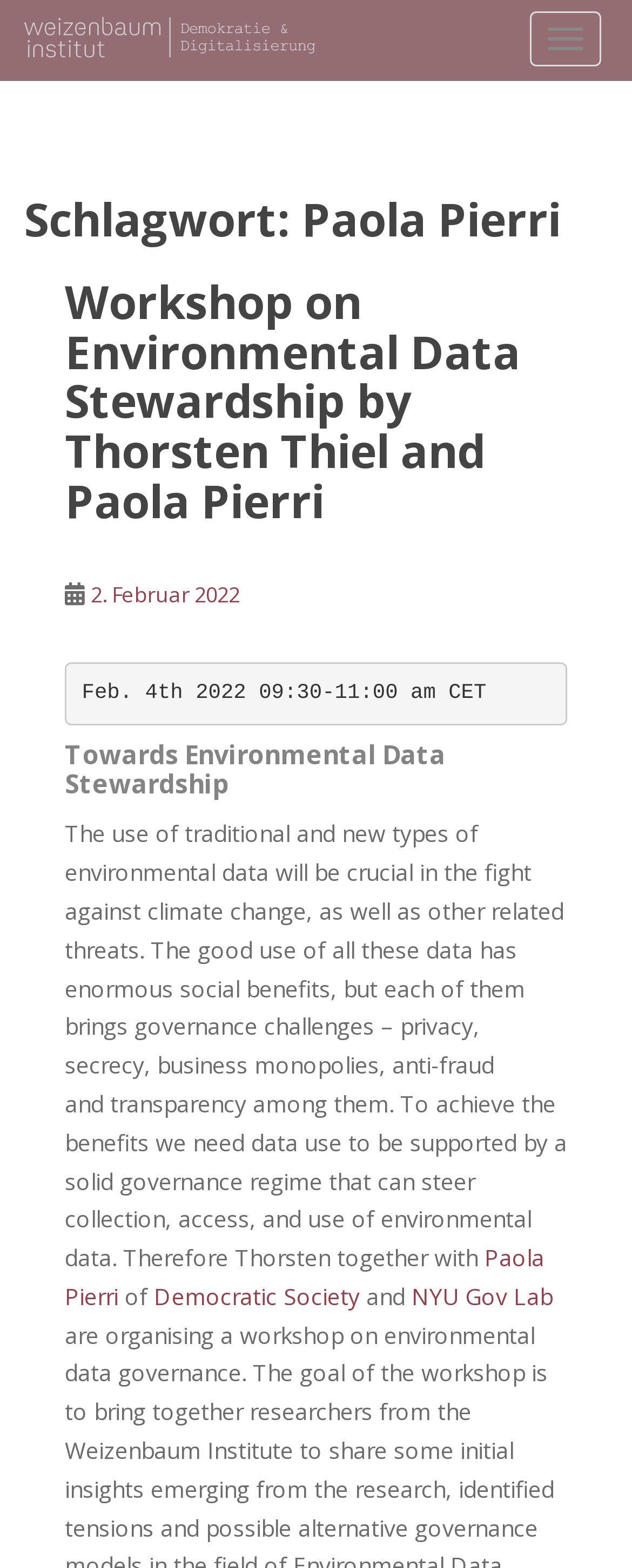Identify the bounding box coordinates of the section that should be clicked to achieve the task described: "View the article about Towards Environmental Data Stewardship".

[0.103, 0.473, 0.897, 0.509]